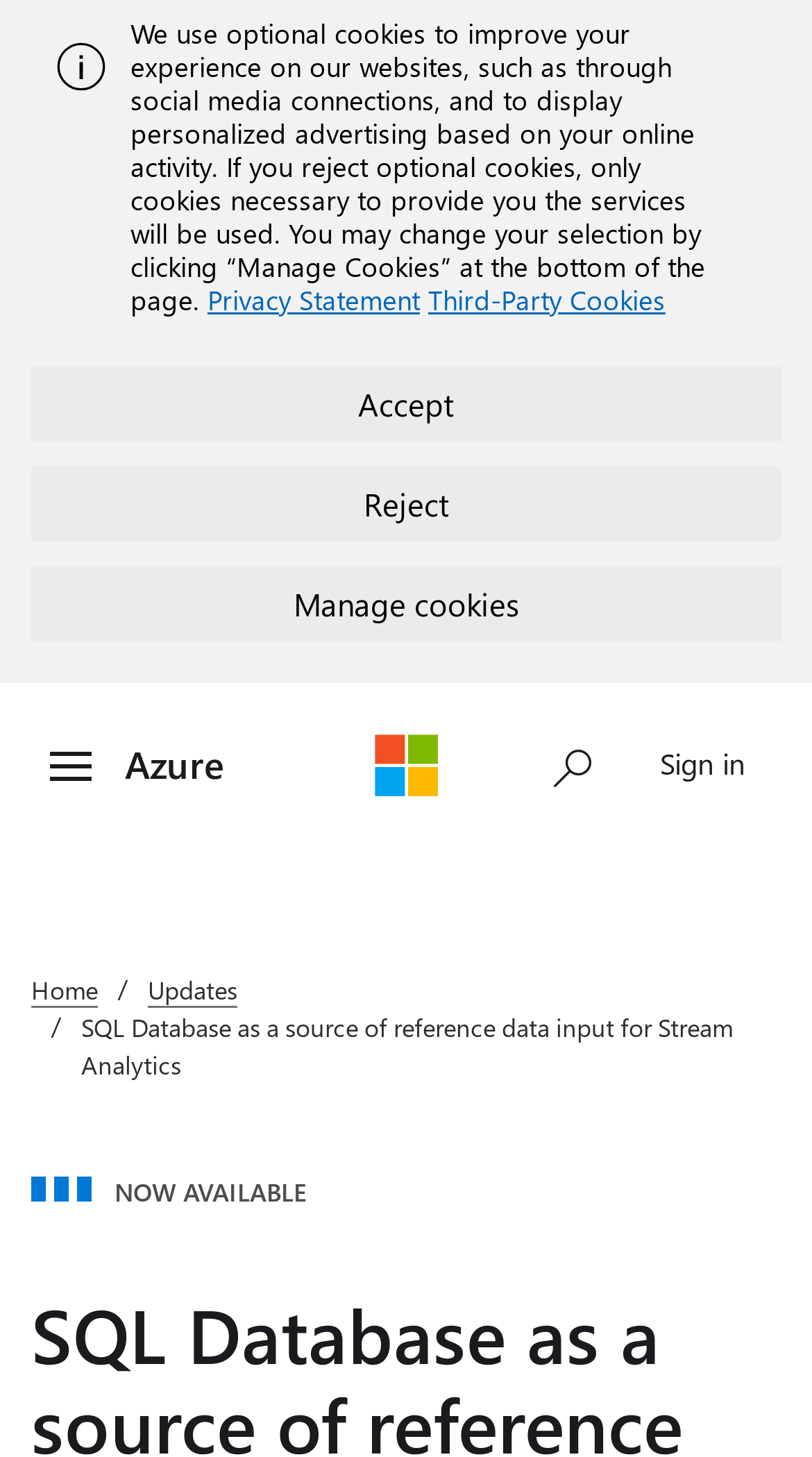How many buttons are in the top navigation bar?
Answer with a single word or phrase by referring to the visual content.

4